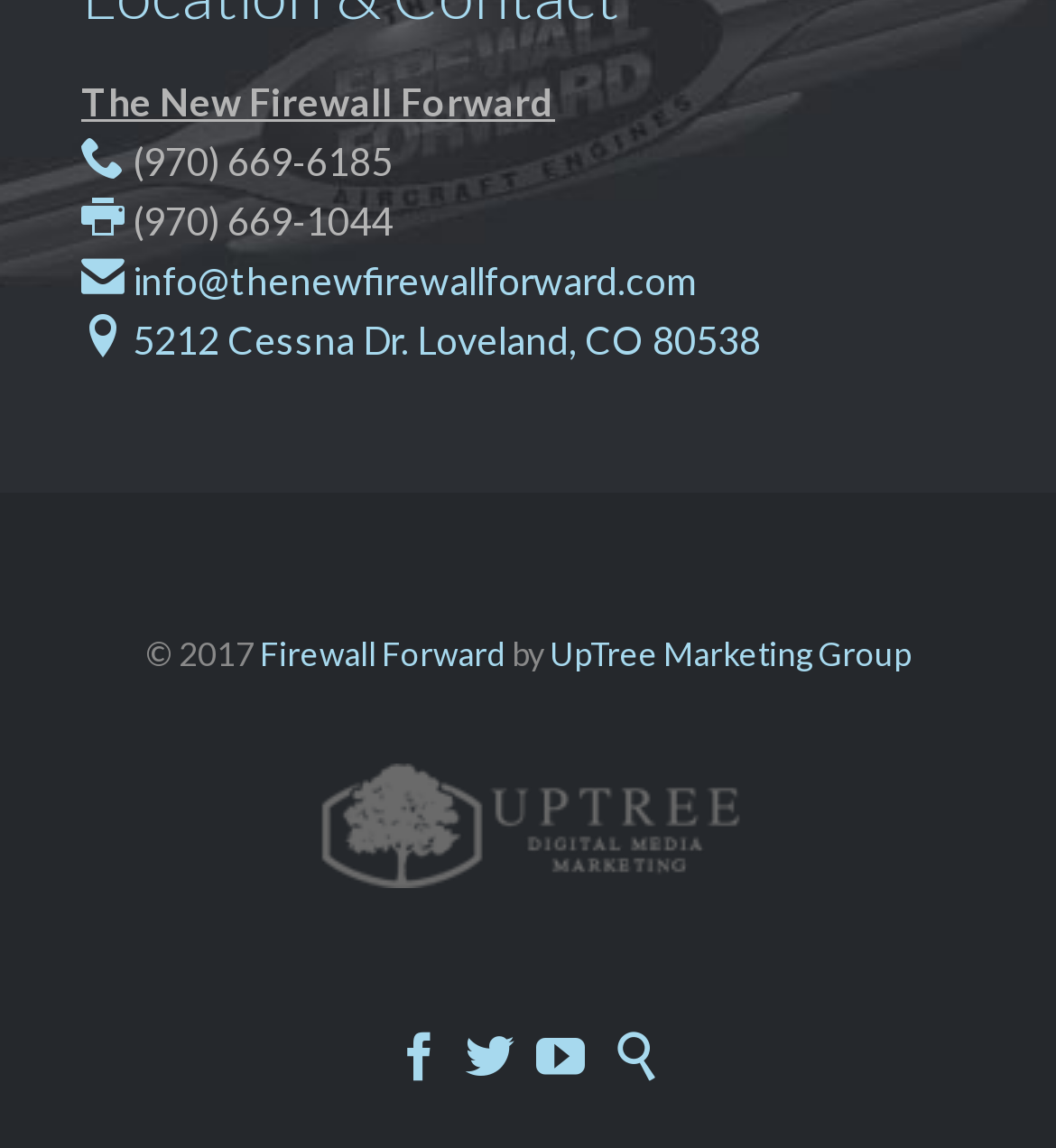Determine the bounding box coordinates of the section to be clicked to follow the instruction: "Click the Facebook link". The coordinates should be given as four float numbers between 0 and 1, formatted as [left, top, right, bottom].

[0.579, 0.911, 0.626, 0.947]